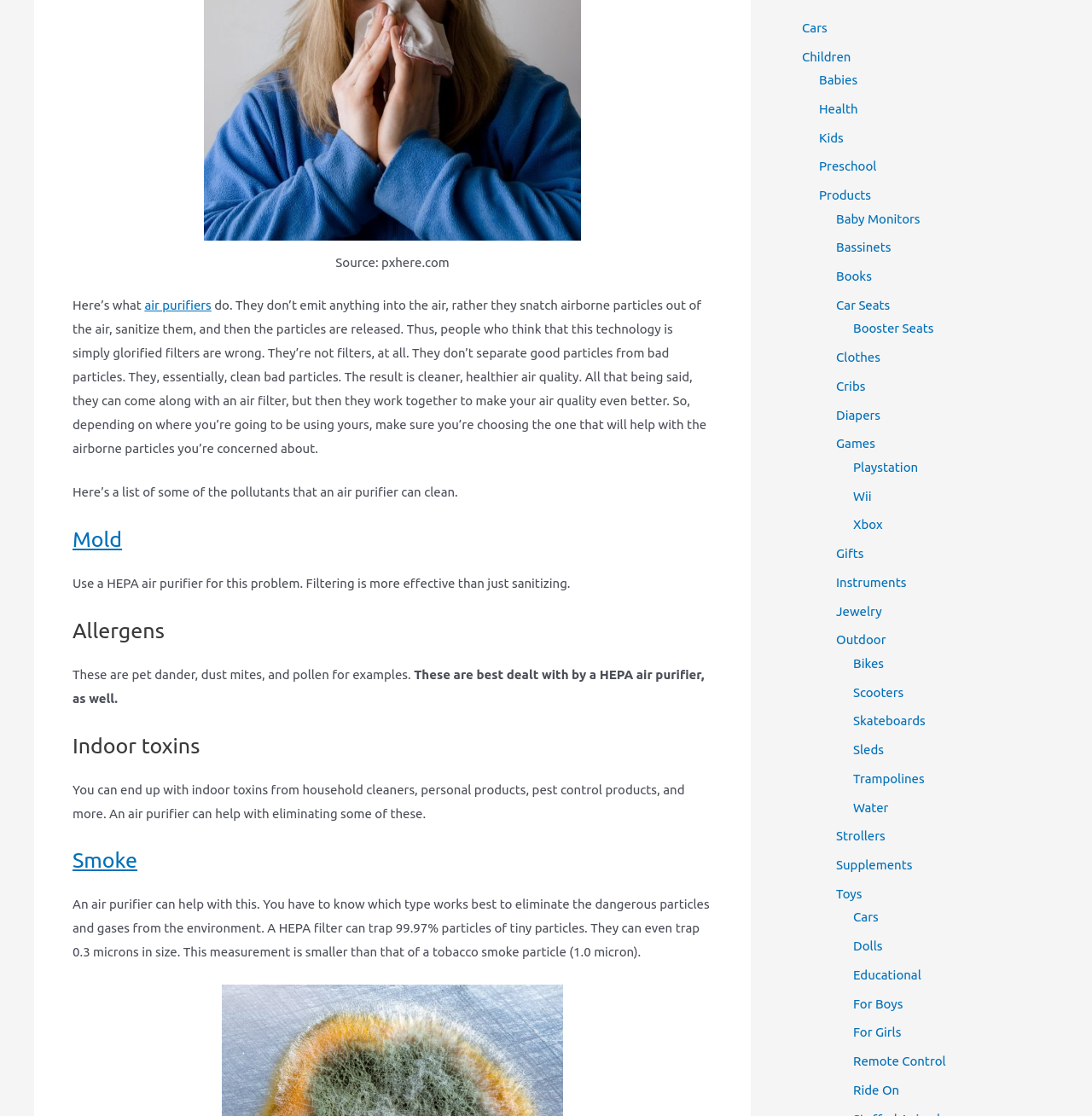Given the description of a UI element: "Diapers", identify the bounding box coordinates of the matching element in the webpage screenshot.

[0.766, 0.365, 0.806, 0.378]